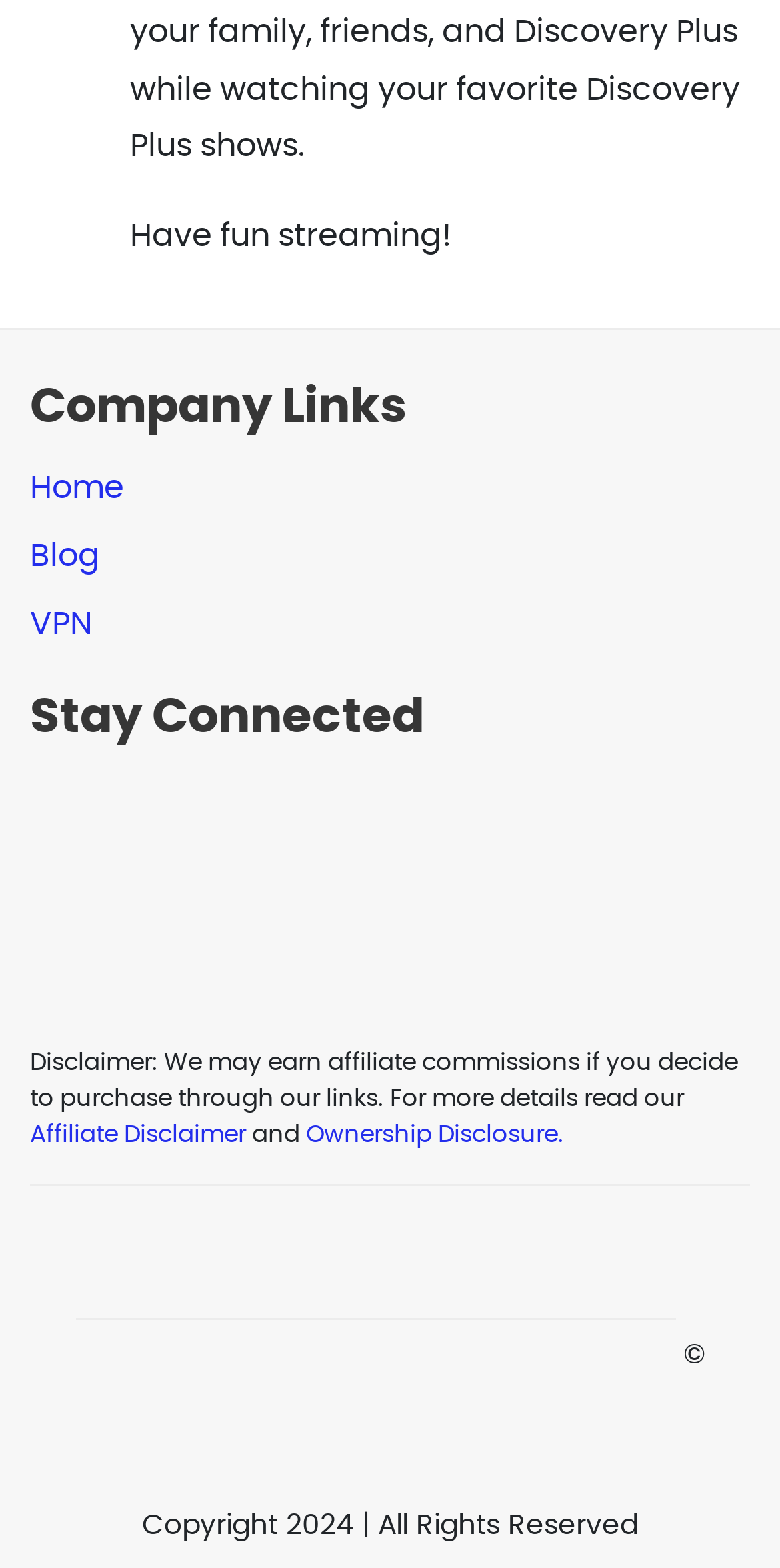What is the disclaimer about? Based on the image, give a response in one word or a short phrase.

Affiliate commissions